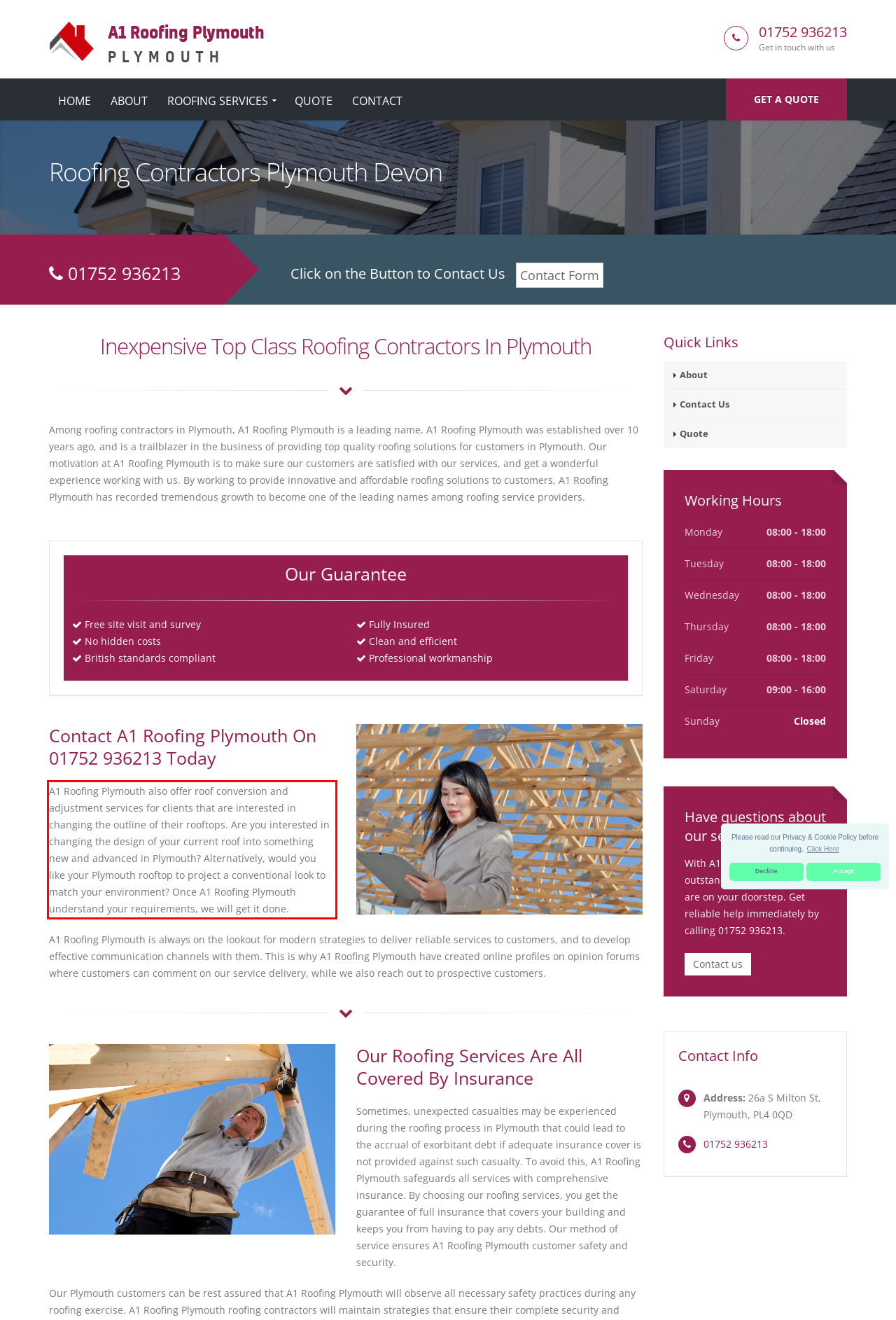Please look at the screenshot provided and find the red bounding box. Extract the text content contained within this bounding box.

A1 Roofing Plymouth also offer roof conversion and adjustment services for clients that are interested in changing the outline of their rooftops. Are you interested in changing the design of your current roof into something new and advanced in Plymouth? Alternatively, would you like your Plymouth rooftop to project a conventional look to match your environment? Once A1 Roofing Plymouth understand your requirements, we will get it done.